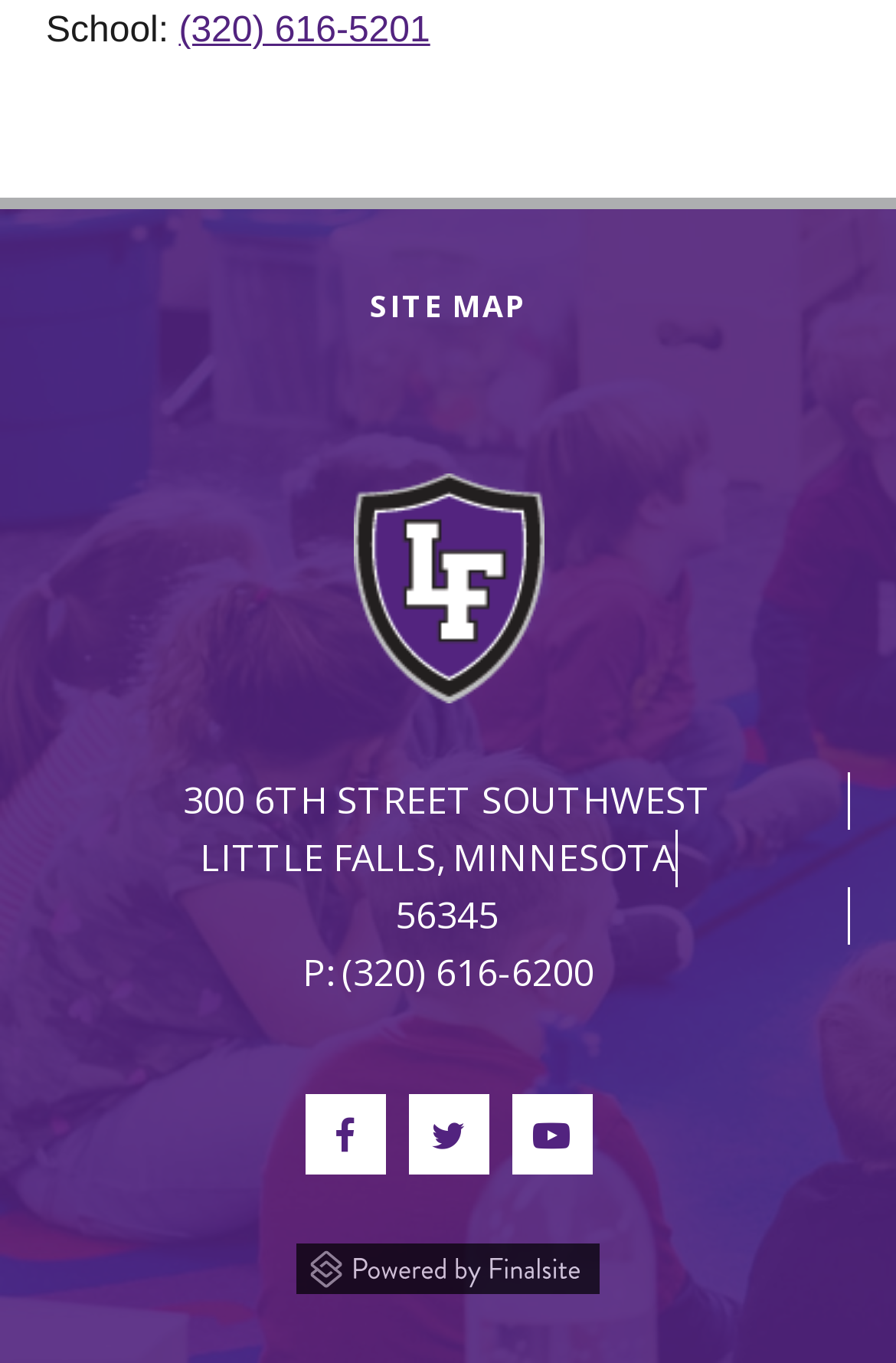Please provide a comprehensive answer to the question based on the screenshot: What social media platforms are linked on the webpage?

I found the social media platforms by looking at the link elements within the navigation element with the description 'social media'. The link elements have icons and text indicating they link to Facebook, Twitter, and YouTube.